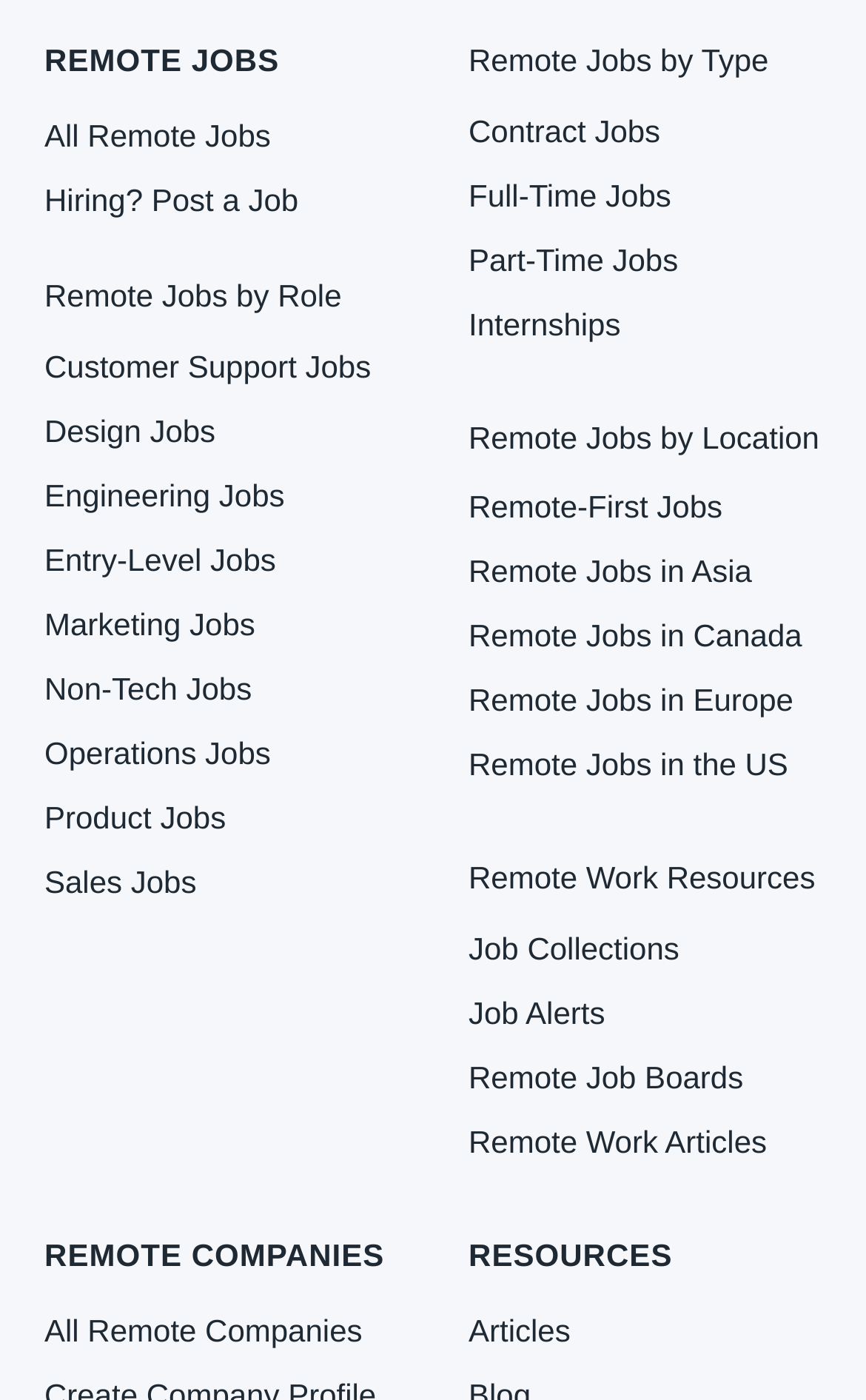How many headings are there on the webpage?
Using the information from the image, answer the question thoroughly.

There are 5 headings on the webpage, which are 'REMOTE JOBS', 'Remote Jobs by Role', 'Remote Jobs by Type', 'Remote Jobs by Location', and 'RESOURCES'.